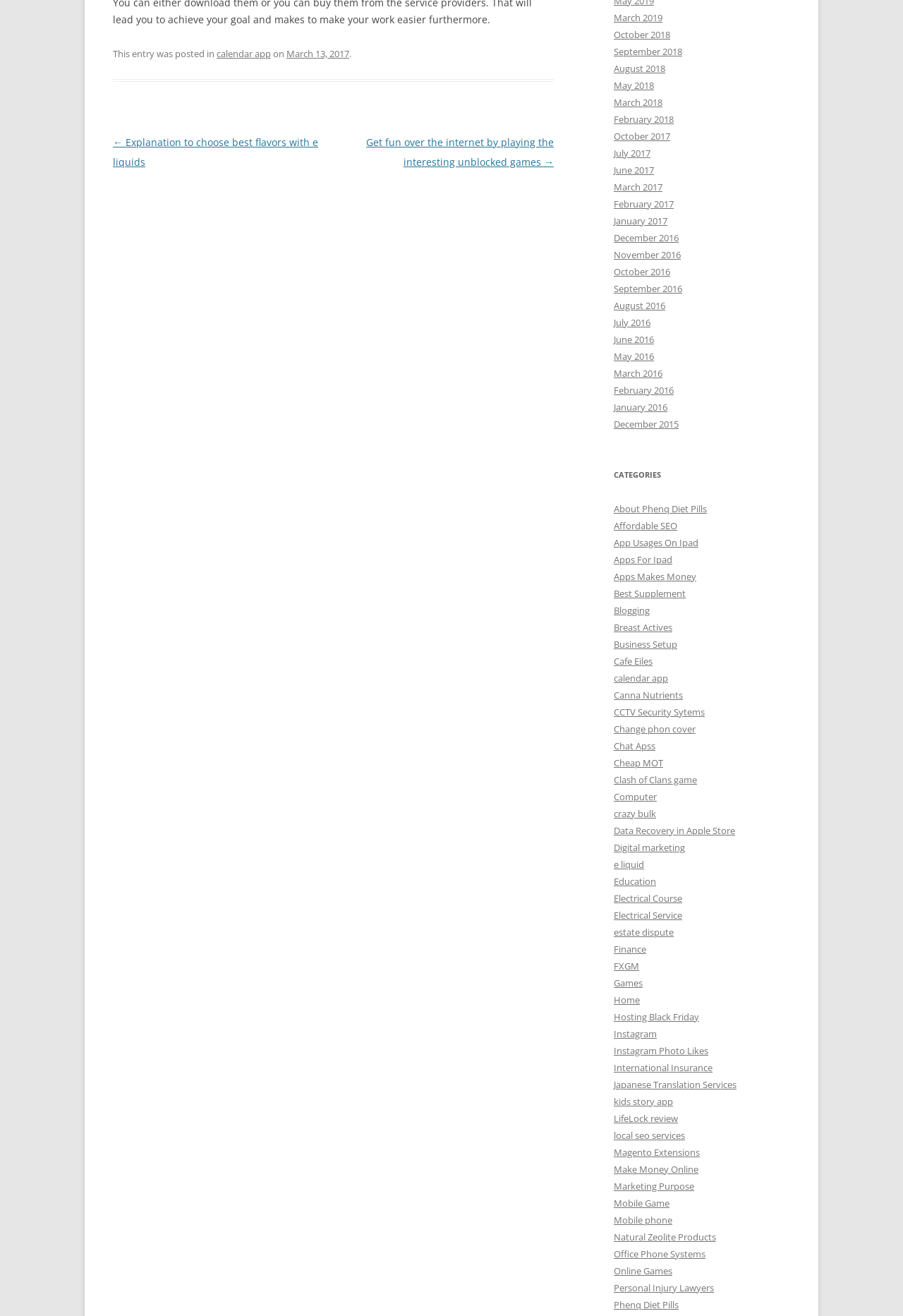Identify the bounding box coordinates for the element that needs to be clicked to fulfill this instruction: "Read about 'Best Supplement'". Provide the coordinates in the format of four float numbers between 0 and 1: [left, top, right, bottom].

[0.68, 0.446, 0.759, 0.456]